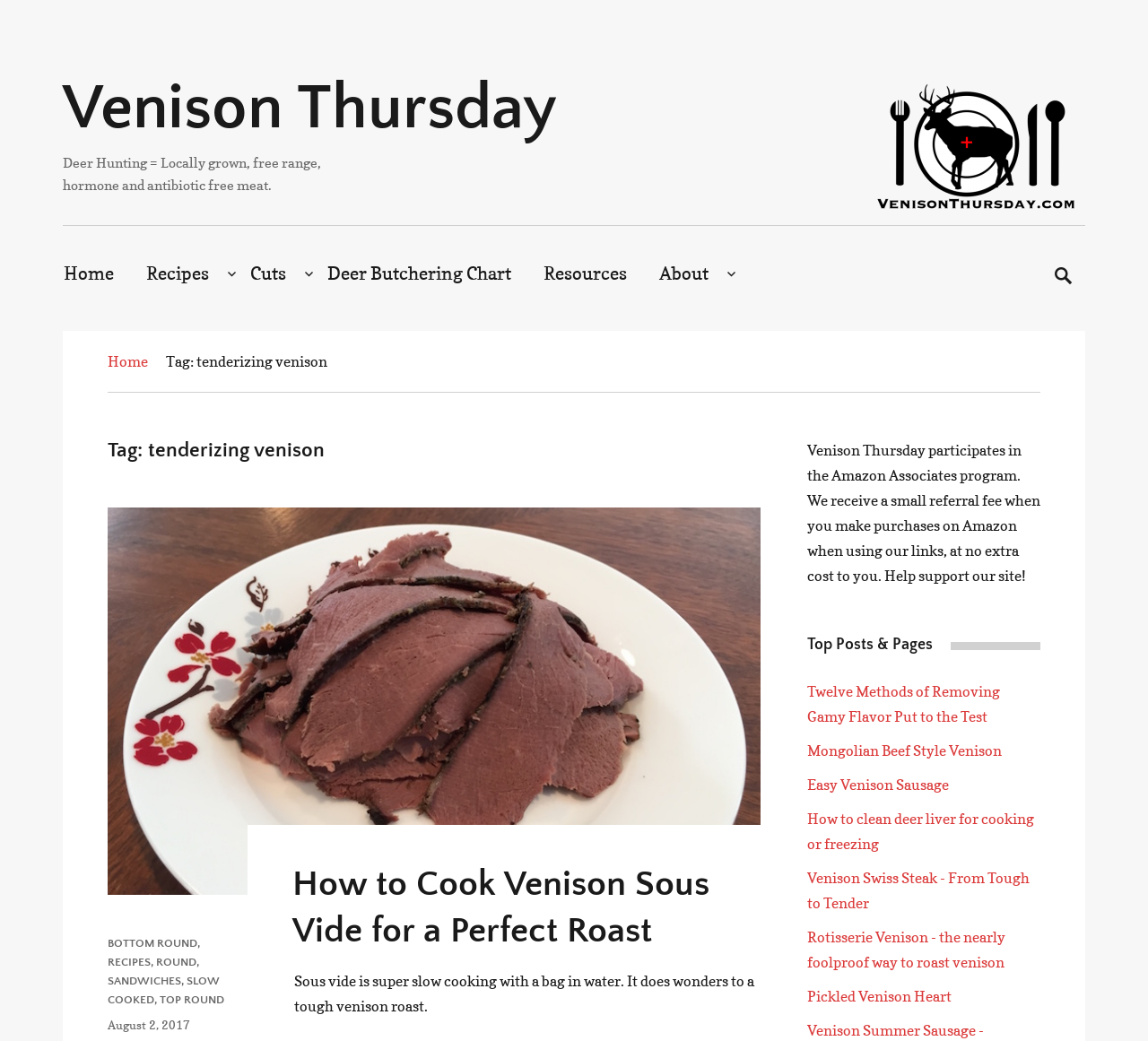Using the provided element description "Deer Butchering Chart", determine the bounding box coordinates of the UI element.

[0.285, 0.252, 0.445, 0.274]